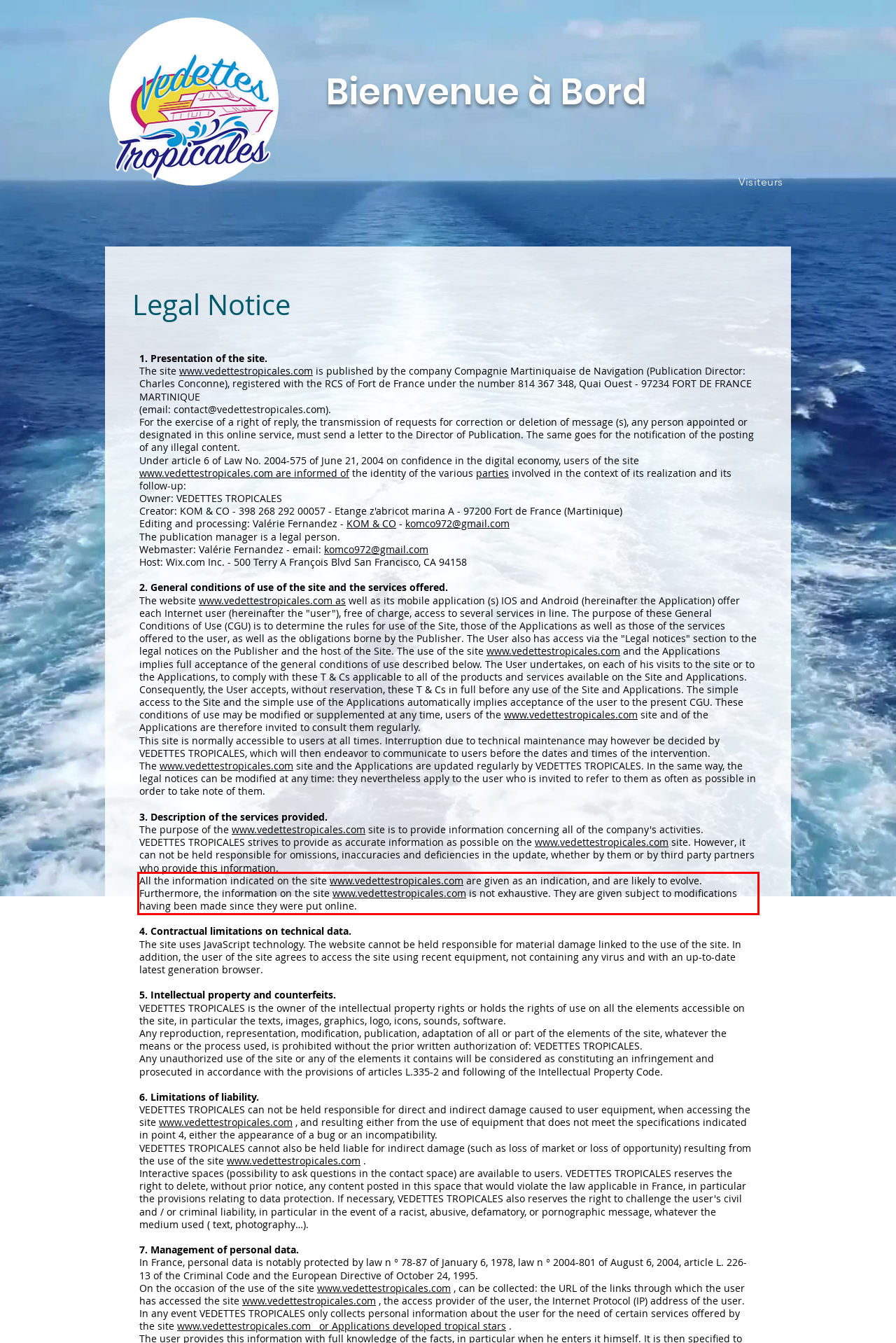In the given screenshot, locate the red bounding box and extract the text content from within it.

All the information indicated on the site www.vedettestropicales.com are given as an indication, and are likely to evolve. Furthermore, the information on the site www.vedettestropicales.com is not exhaustive. They are given subject to modifications having been made since they were put online.